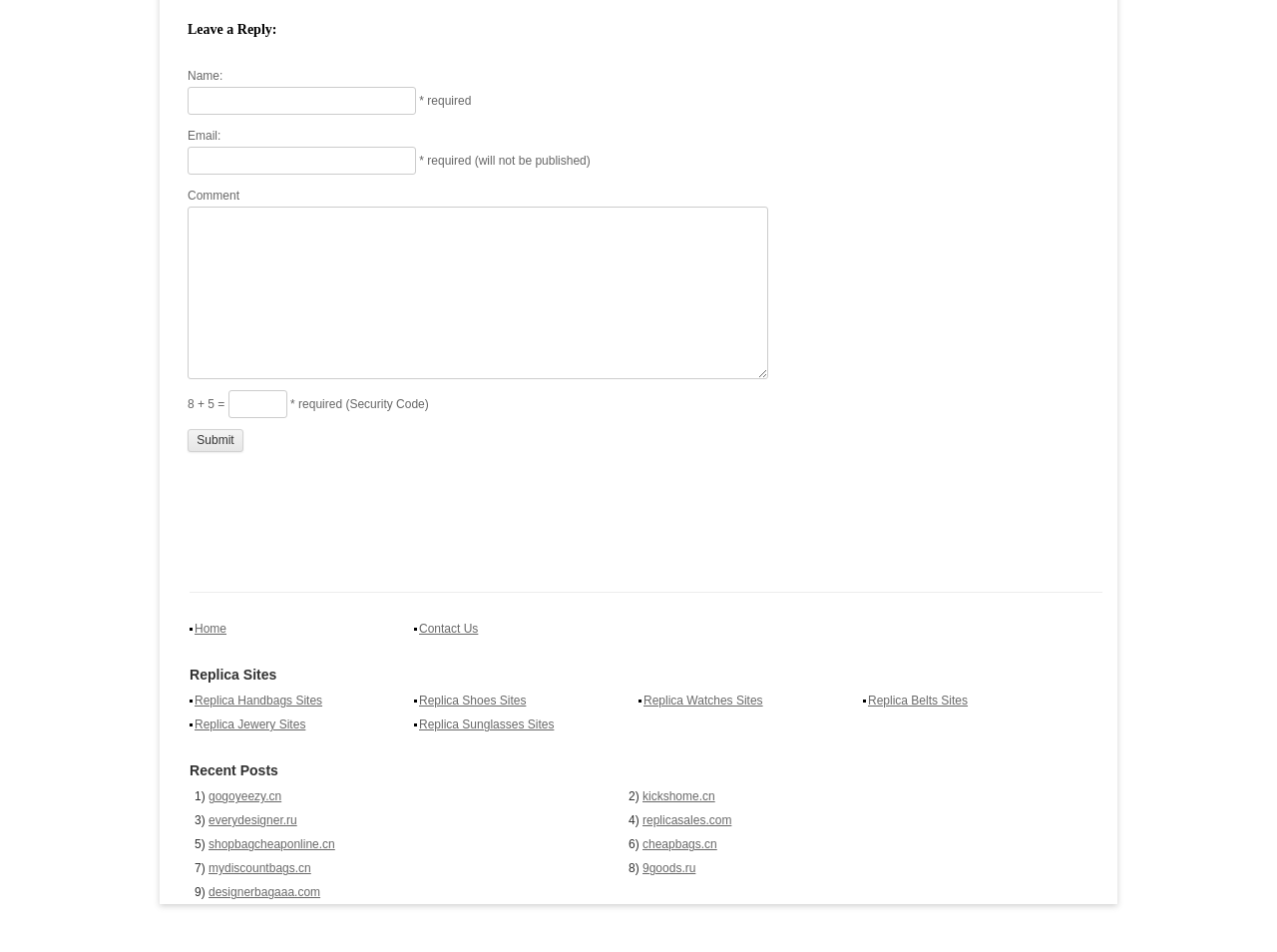Can you specify the bounding box coordinates for the region that should be clicked to fulfill this instruction: "Leave a reply".

[0.147, 0.02, 0.652, 0.058]